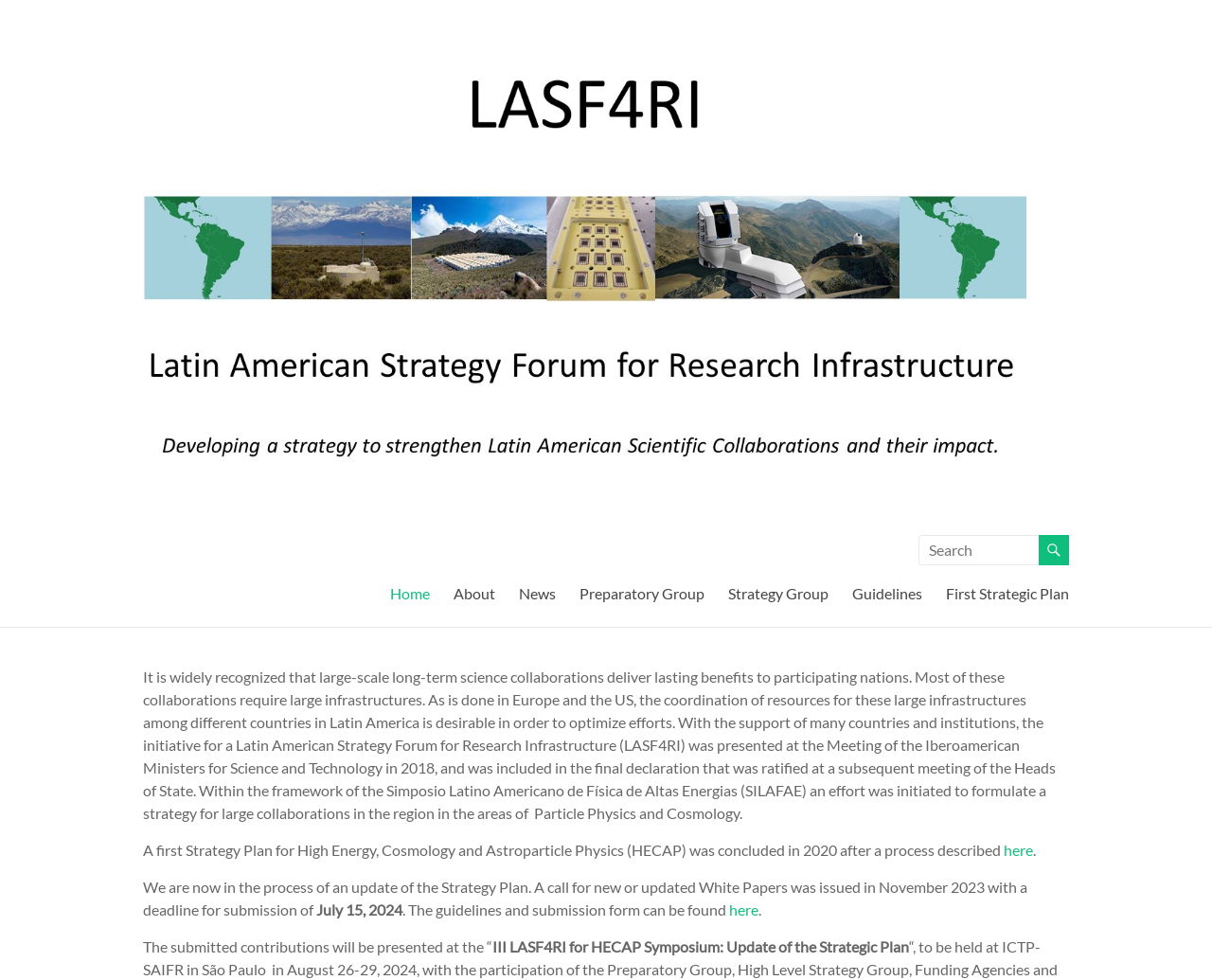Create an in-depth description of the webpage, covering main sections.

This webpage appears to be a information portal for the Latin American Strategy Forum for Research Infrastructure (LASF4RI). At the top, there is a link to an unknown page, taking up most of the width. Below it, there is a search bar with a button on the right, accompanied by a complementary section.

The main navigation menu is located below the search bar, consisting of seven links: Home, About, News, Preparatory Group, Strategy Group, Guidelines, and First Strategic Plan. These links are evenly spaced and aligned horizontally.

The main content of the page is a block of text that describes the initiative for LASF4RI, its background, and its goals. The text is divided into four paragraphs, with links to additional information scattered throughout. The first paragraph explains the importance of large-scale science collaborations and the need for coordination in Latin America. The second paragraph describes the effort to formulate a strategy for large collaborations in the region.

The third paragraph mentions the conclusion of the first Strategy Plan for High Energy, Cosmology, and Astroparticle Physics (HECAP) in 2020 and provides a link to more information. The fourth paragraph announces the update of the Strategy Plan, with a call for new or updated White Papers, and provides a deadline for submission. There are also links to the guidelines and submission form.

At the bottom of the page, there is a mention of the III LASF4RI for HECAP Symposium, where the submitted contributions will be presented, along with the location and date of the event.